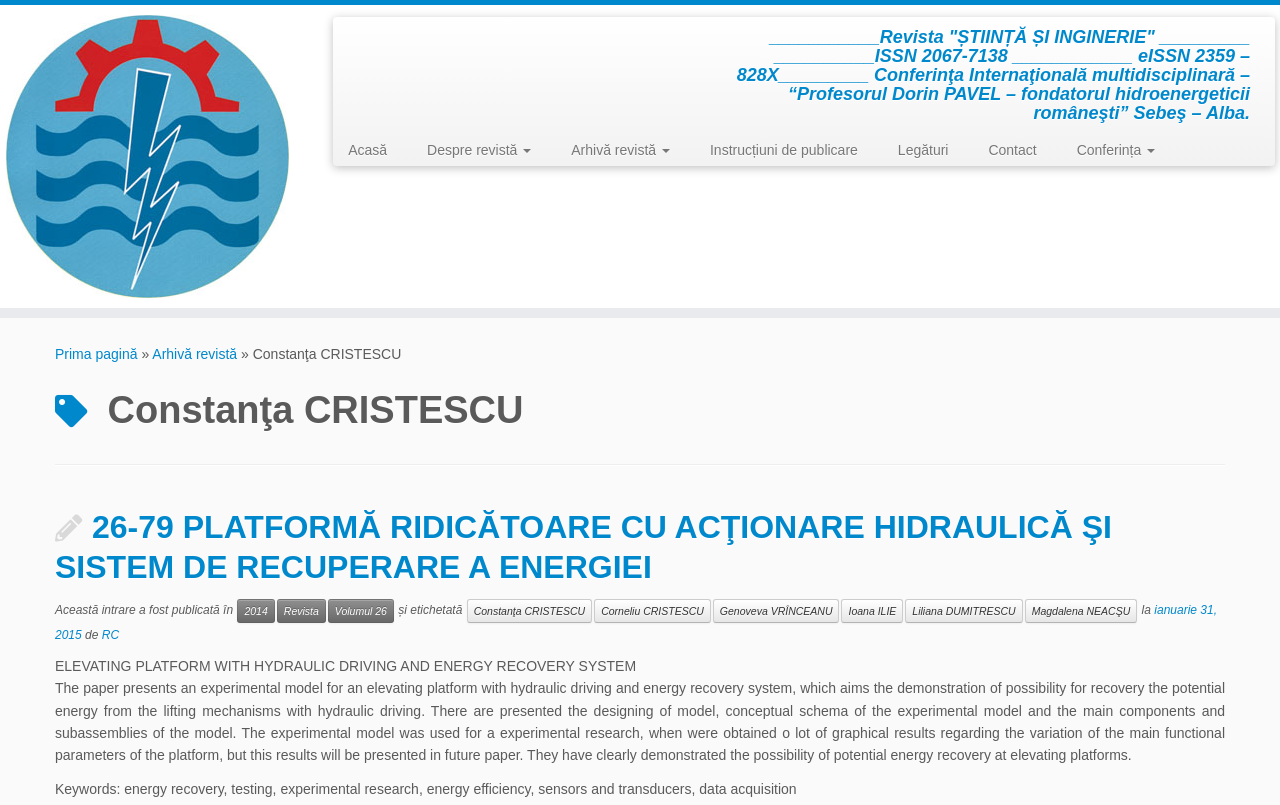Offer a detailed explanation of the webpage layout and contents.

The webpage is about Constanţa CRISTESCU, a researcher in the field of science and engineering. At the top of the page, there is a link to skip to the content. Below that, there is a heading that mentions the title of a scientific journal, "ȘTIINȚĂ ȘI INGINERIE", along with its ISSN and eISSN numbers. Next to the heading, there is an image that links back to the first page.

On the left side of the page, there is a navigation menu with links to various sections, including "Acasă" (Home), "Despre revistă" (About the Journal), "Arhivă revistă" (Journal Archive), "Instrucțiuni de publicare" (Publication Guidelines), "Legături" (Links), "Contact" (Contact), and "Conferința" (Conference).

In the main content area, there is a heading that displays the title of a research paper, "PLATFORMĂ RIDICĂTOARE CU ACŢIONARE HIDRAULICĂ ŞI SISTEM DE RECUPERARE A ENERGIEI" (ELEVATING PLATFORM WITH HYDRAULIC DRIVING AND ENERGY RECOVERY SYSTEM). Below the heading, there is a link to the paper and a brief description of the paper's content. The paper presents an experimental model for an elevating platform with hydraulic driving and energy recovery system, aiming to demonstrate the possibility of recovering potential energy from lifting mechanisms with hydraulic driving.

The page also displays a list of authors, including Constanţa CRISTESCU, Corneliu CRISTESCU, Genoveva VRÎNCEANU, Ioana ILIE, Liliana DUMITRESCU, and Magdalena NEACŞU. The publication date and time are also mentioned.

At the bottom of the page, there is a section with keywords related to the research paper, including energy recovery, testing, experimental research, energy efficiency, sensors and transducers, and data acquisition.